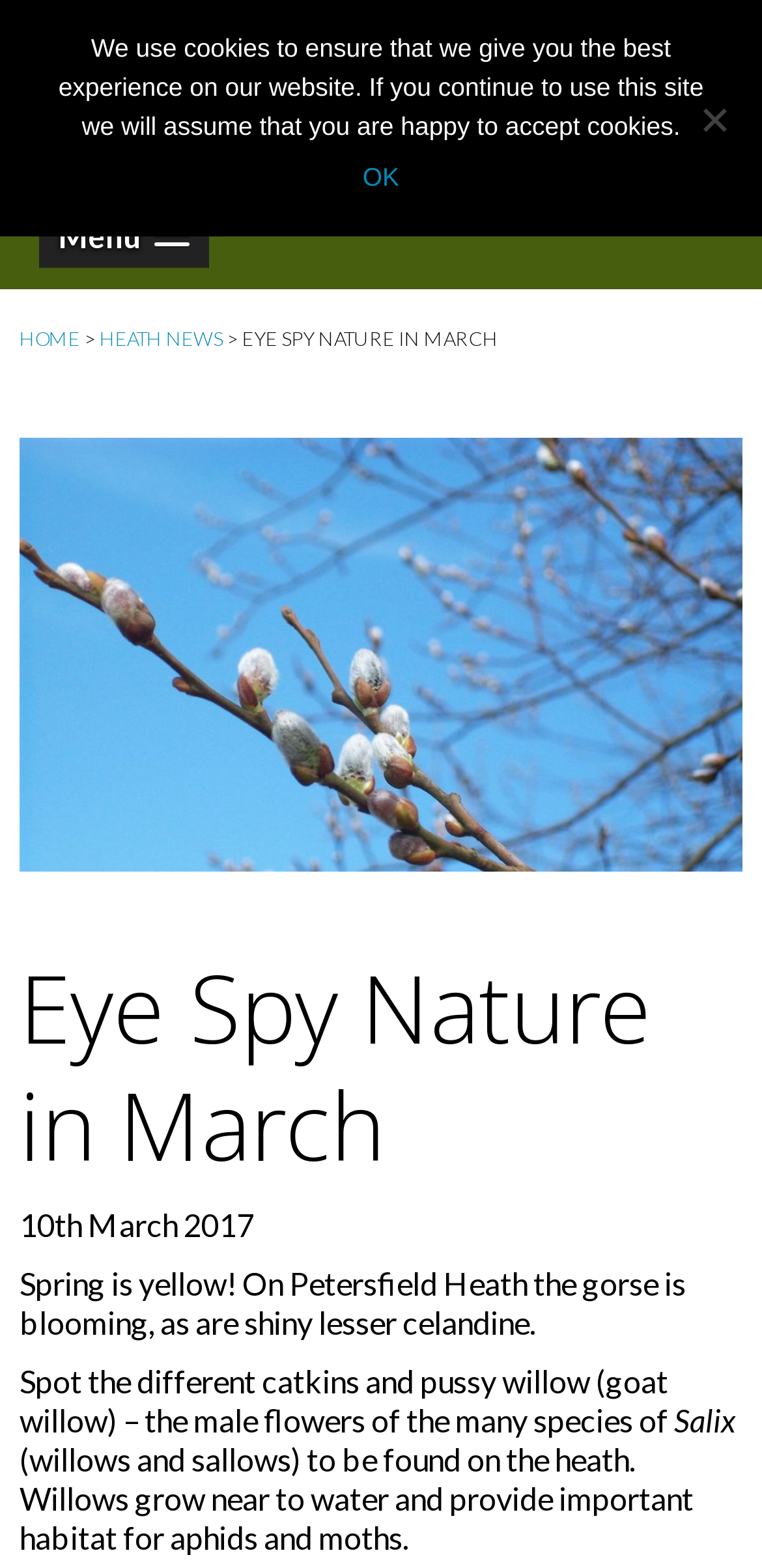Given the element description alt="Friends of Petersfield Heath", predict the bounding box coordinates for the UI element in the webpage screenshot. The format should be (top-left x, top-left y, bottom-right x, bottom-right y), and the values should be between 0 and 1.

[0.026, 0.025, 0.974, 0.092]